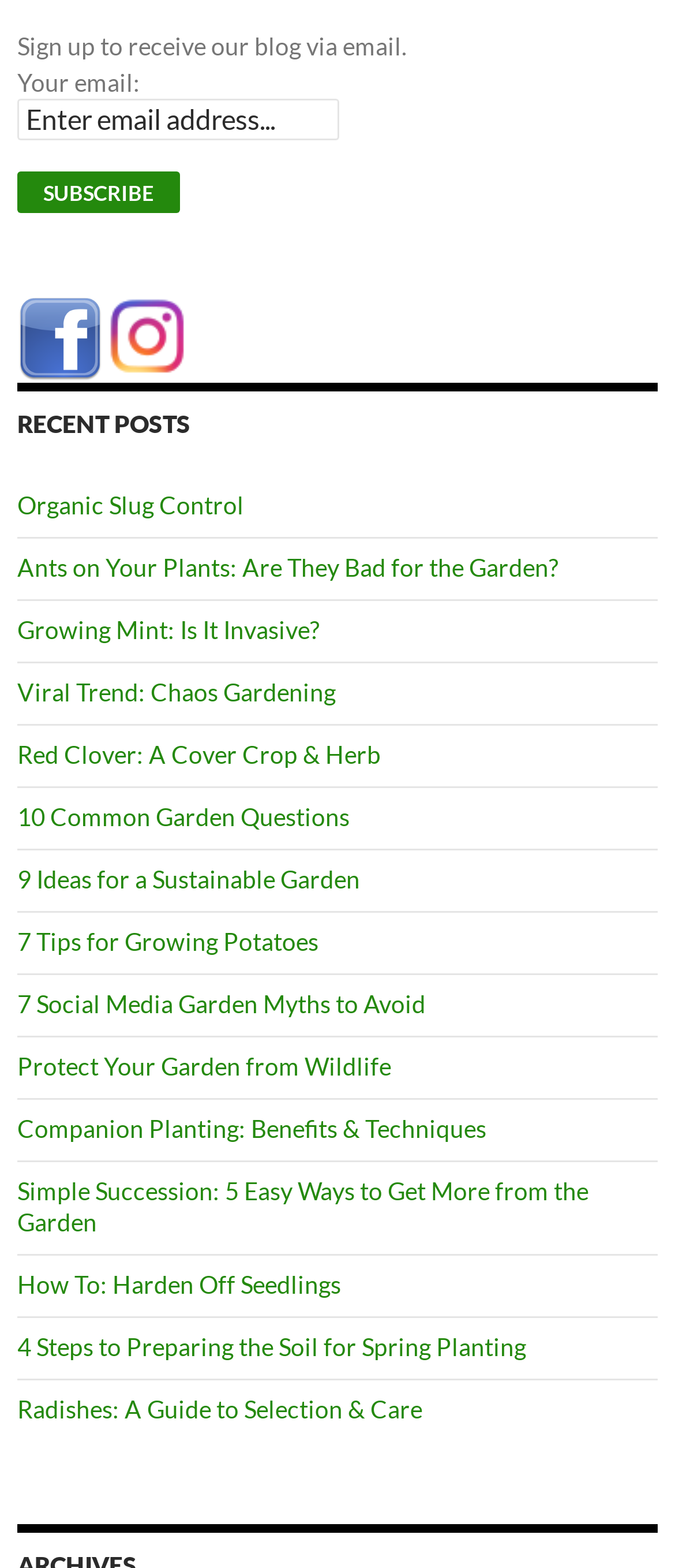What is the purpose of the textbox?
Could you give a comprehensive explanation in response to this question?

The textbox is located below the 'Your email:' label, and it has a placeholder text 'Enter email address...'. This suggests that the user is expected to input their email address in this field, likely to subscribe to a newsletter or receive blog updates via email.